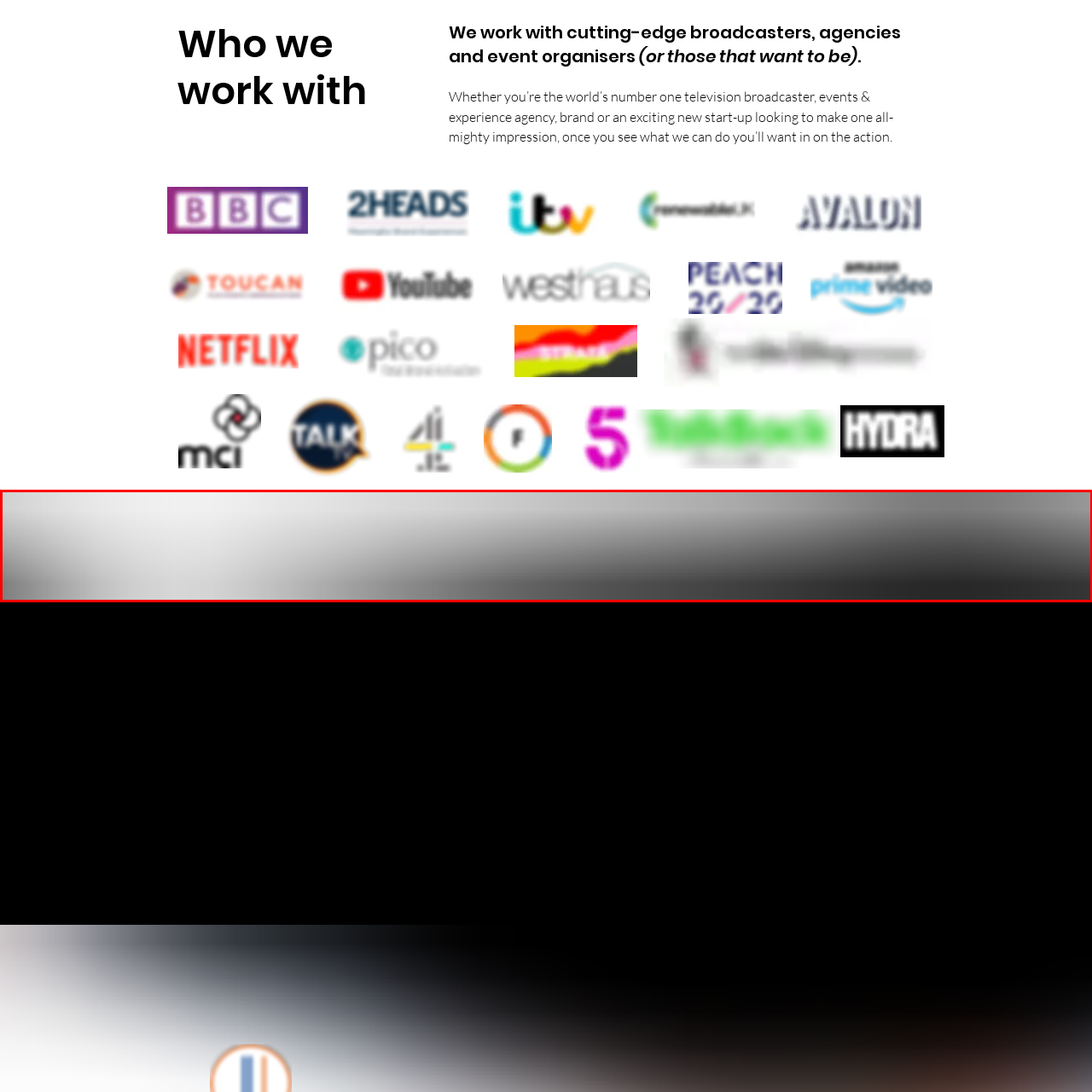Concentrate on the image bordered by the red line and give a one-word or short phrase answer to the following question:
What is the theme of the webpage about?

Partnerships